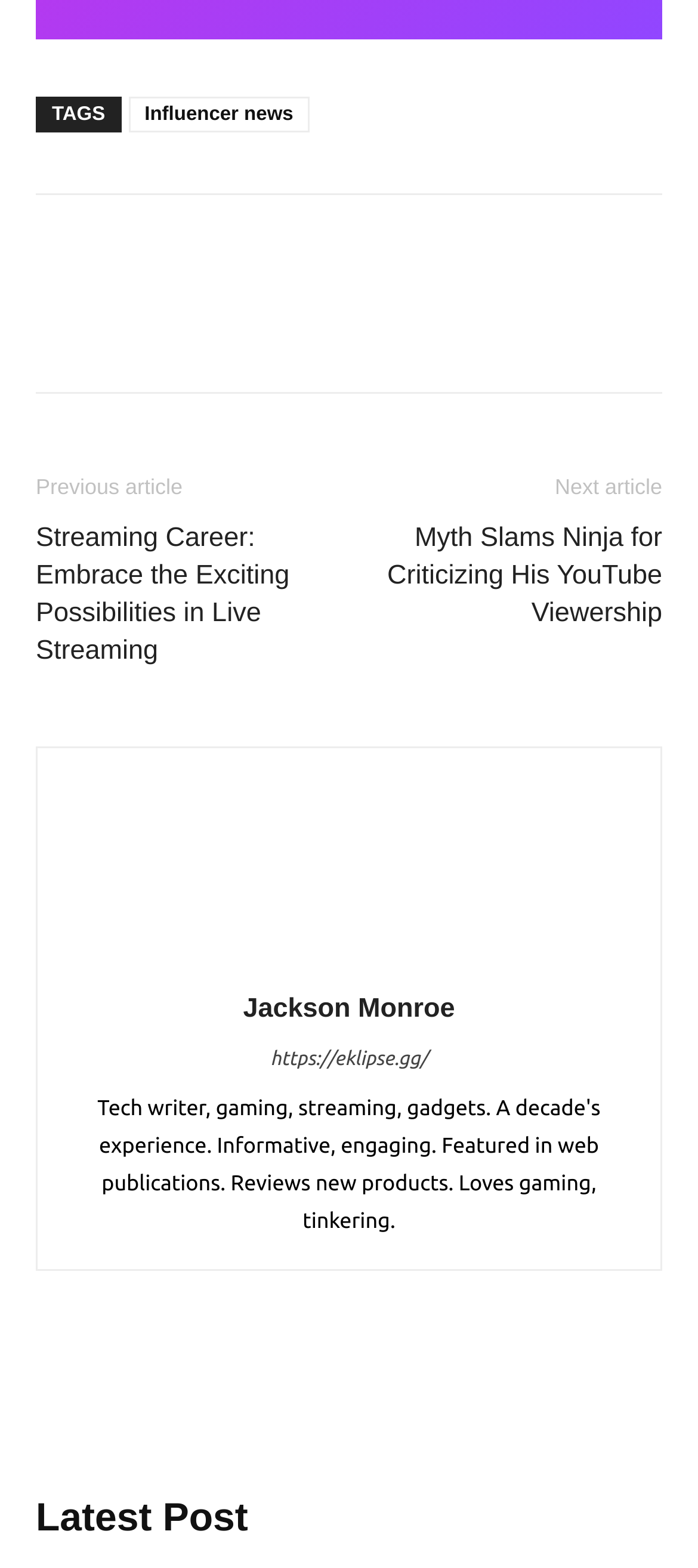Provide a brief response to the question below using one word or phrase:
What is the category of the article 'Streaming Career: Embrace the Exciting Possibilities in Live Streaming'?

Influencer news